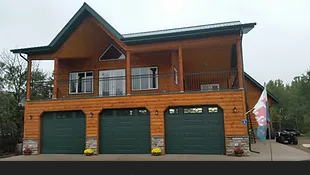Compose a detailed narrative for the image.

This image showcases a beautifully constructed two-story home, characterized by its charming log cabin design and rustic wooden accents. The house features a prominent sloped roof with a gabled section, enhancing its aesthetic appeal. A spacious balcony with railing adorns the upper level, inviting relaxation and outdoor enjoyment.

The lower level boasts three green garage doors, providing ample parking space, while flower pots add a touch of color and warmth to the entrance. The facade is made of rich wooden siding, complemented by stonework at the base, blending seamlessly with the natural surroundings. This residence exemplifies quality craftsmanship and attention to detail, making it a perfect representation of residential construction.